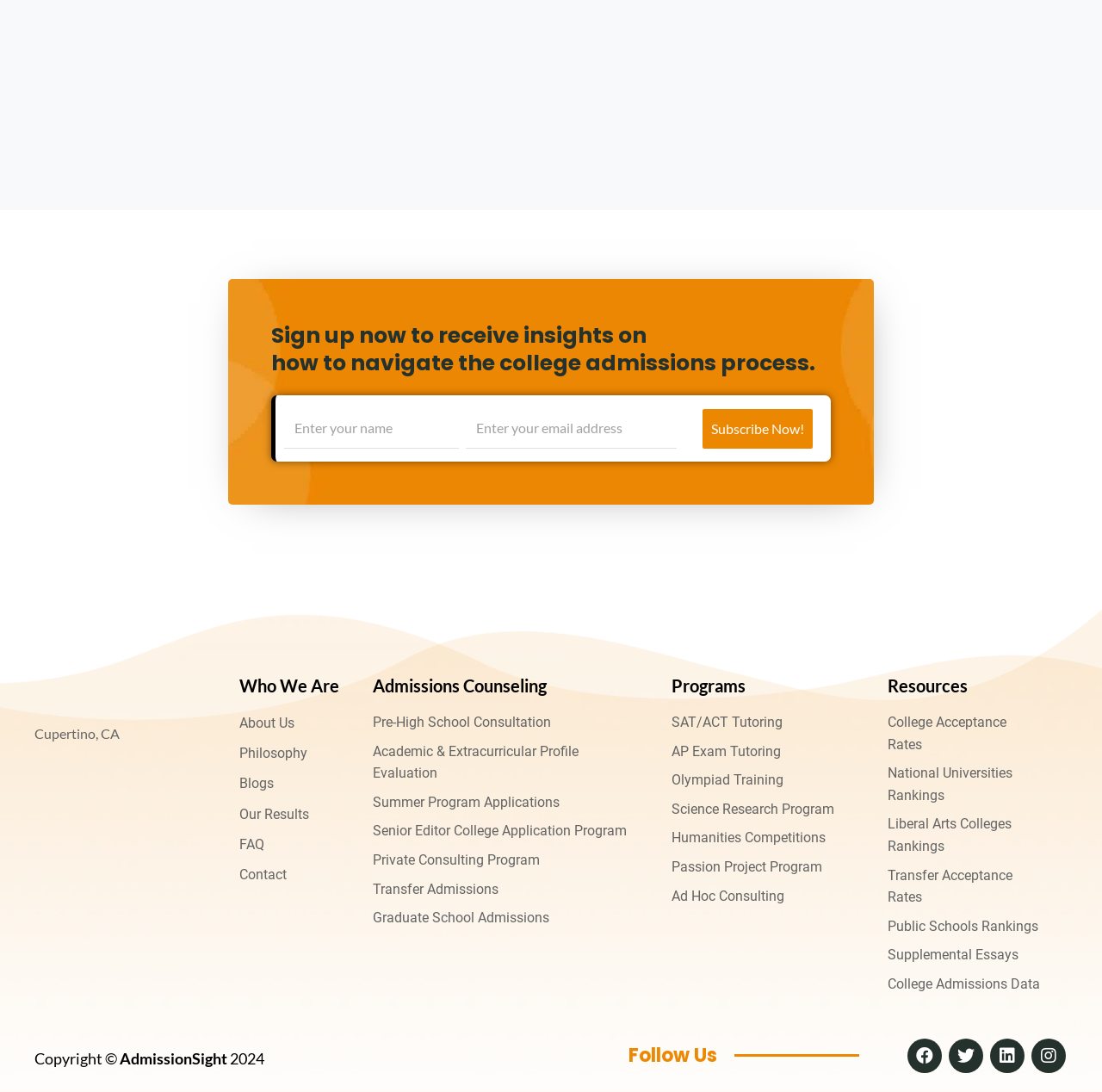Answer with a single word or phrase: 
How many social media platforms are linked on the webpage?

4